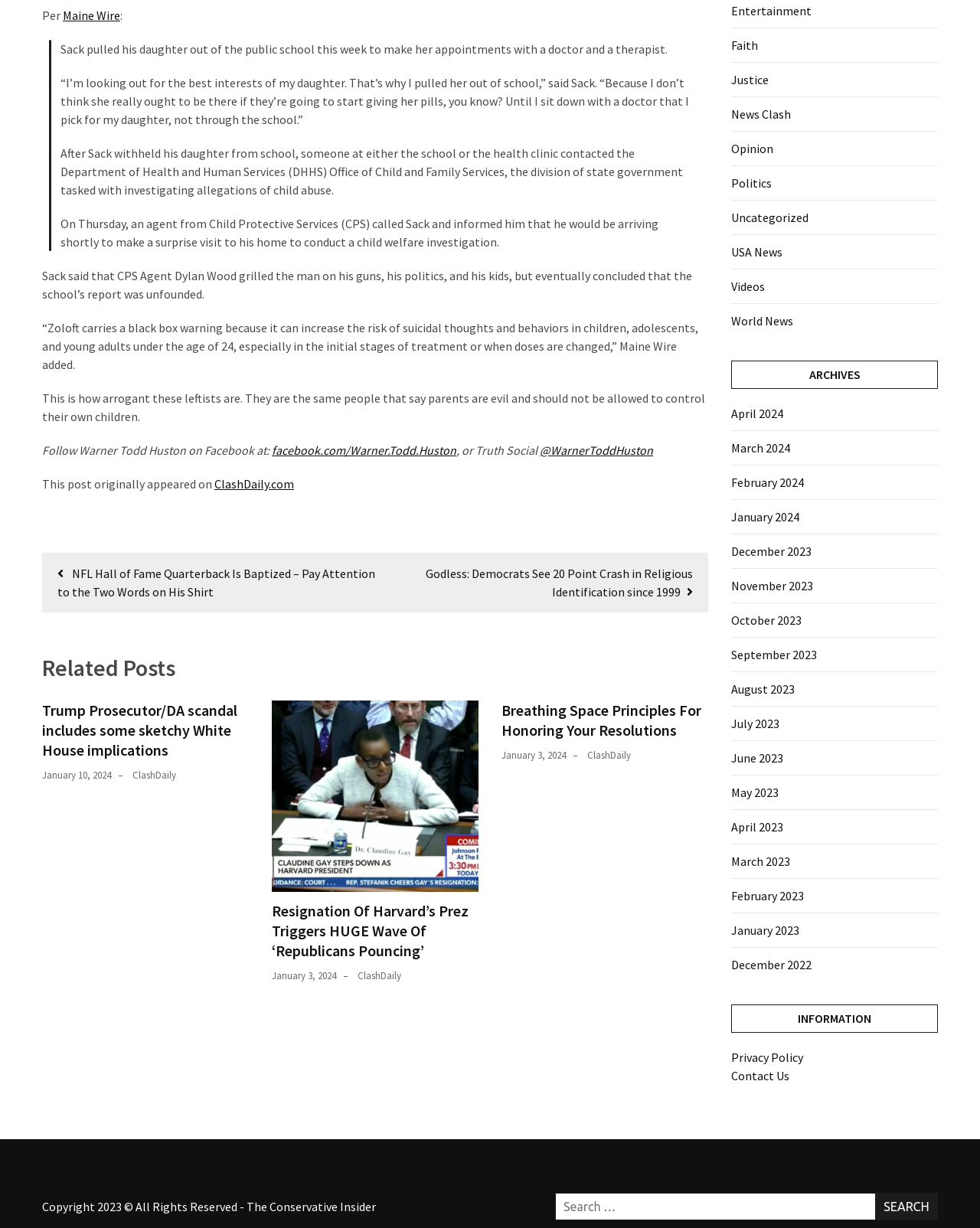Please identify the bounding box coordinates of the element I need to click to follow this instruction: "Click on the 'USA News' category".

[0.0, 0.105, 0.029, 0.133]